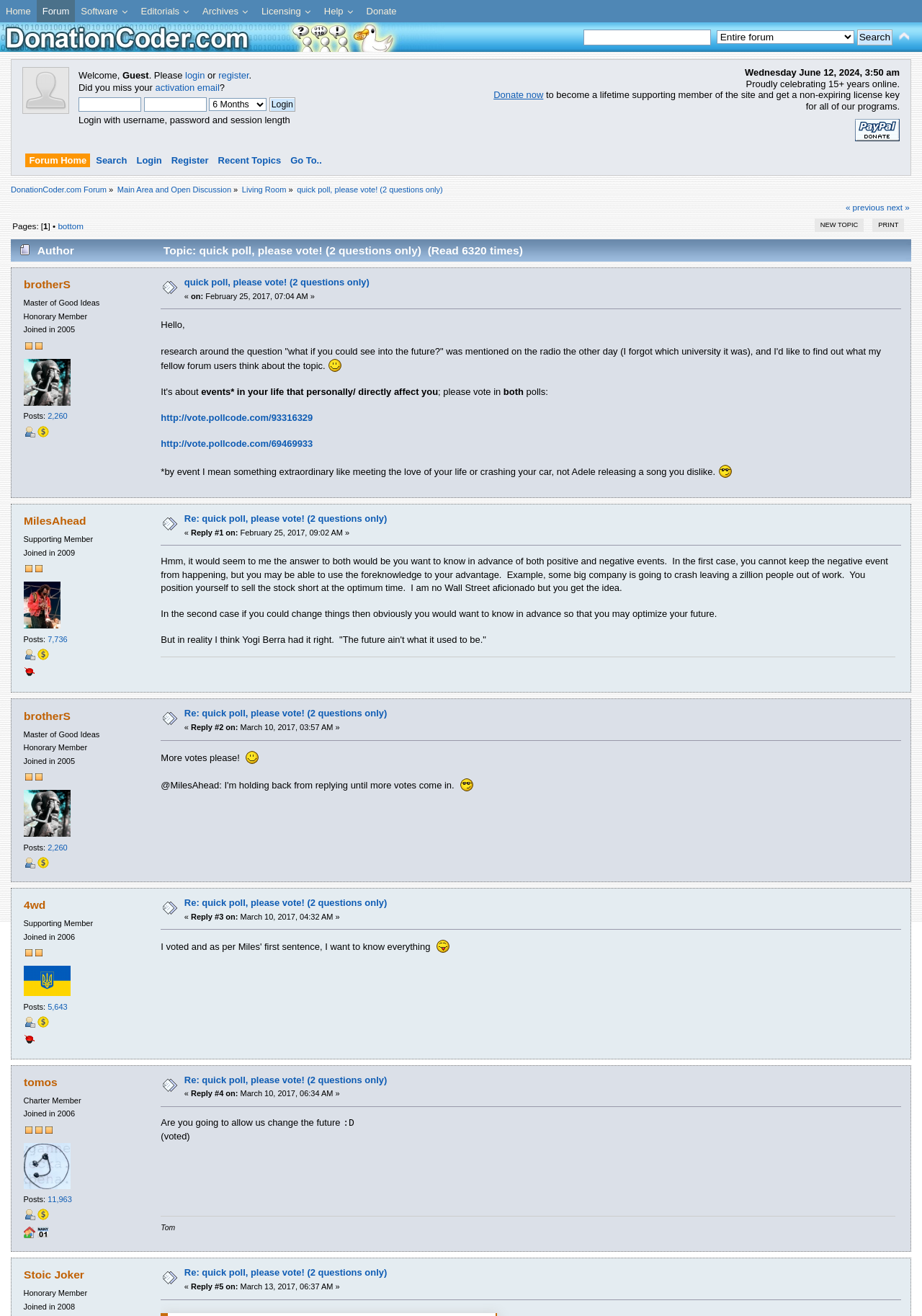What is the purpose of the discussion?
Provide a detailed and well-explained answer to the question.

The purpose of the discussion is to find out what fellow forum users think about the topic 'what if you could see into the future?' which was mentioned on the radio.